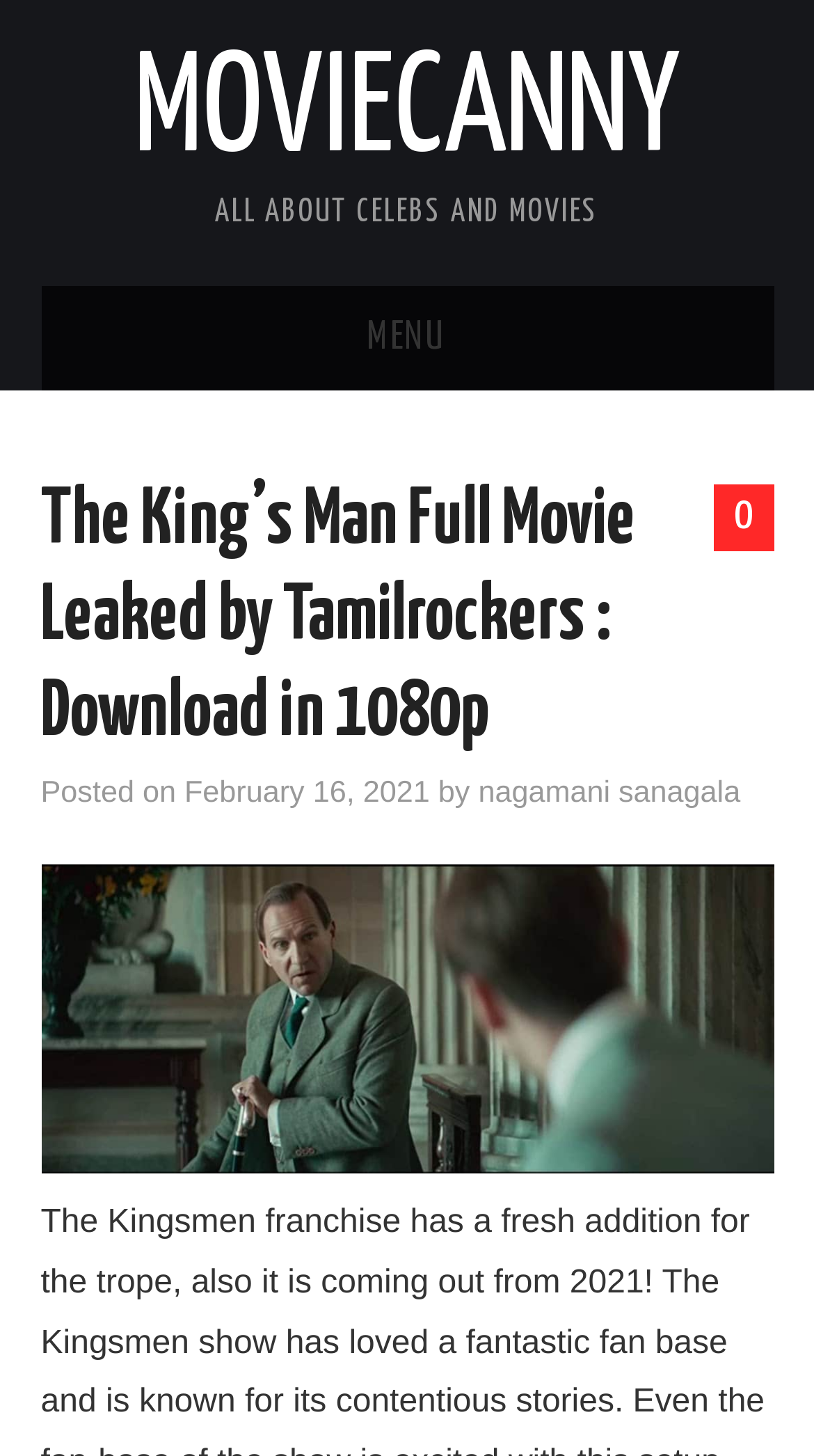Please locate the UI element described by "Antara" and provide its bounding box coordinates.

None